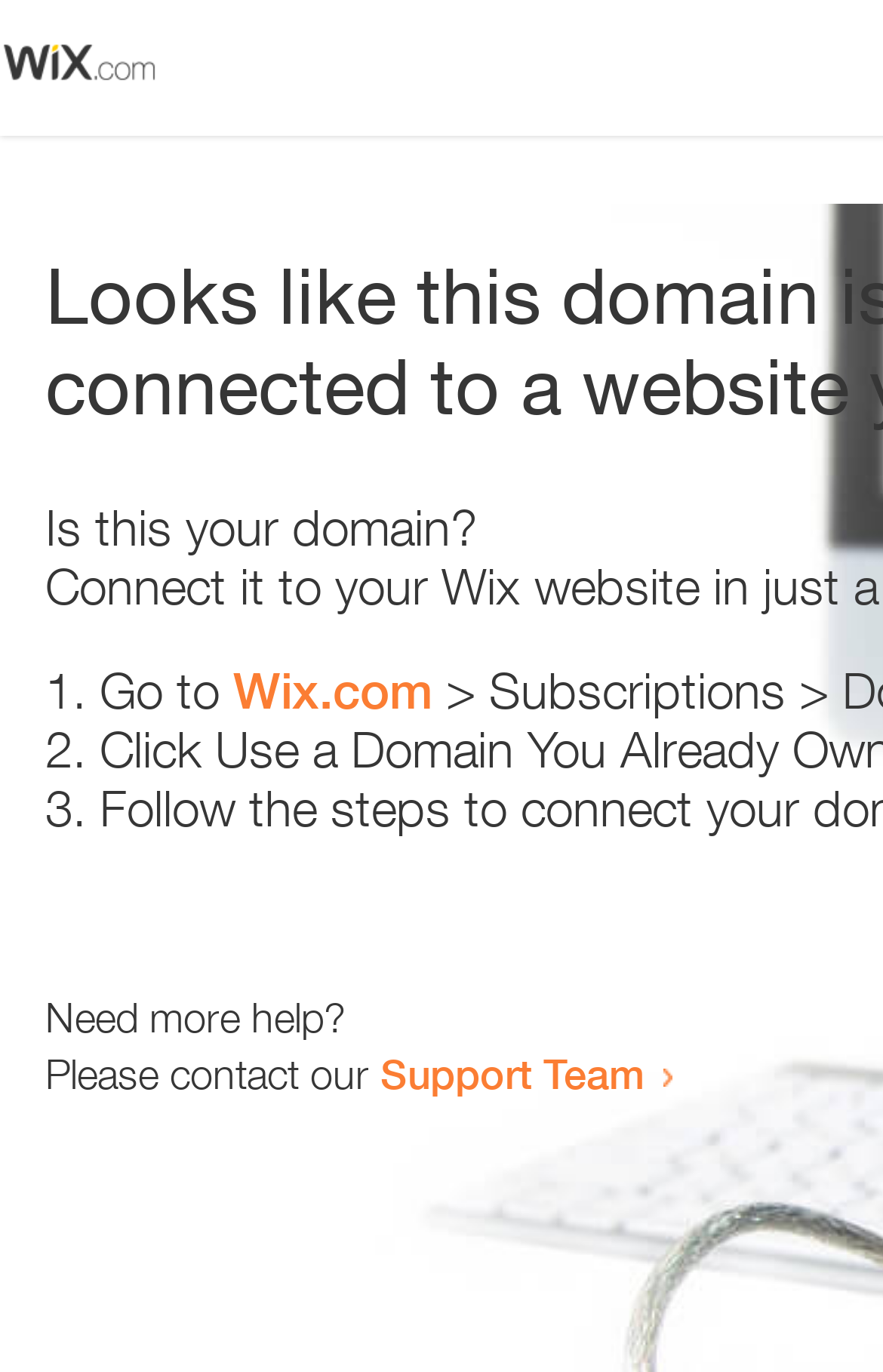Please respond in a single word or phrase: 
What is the domain being referred to?

Wix.com